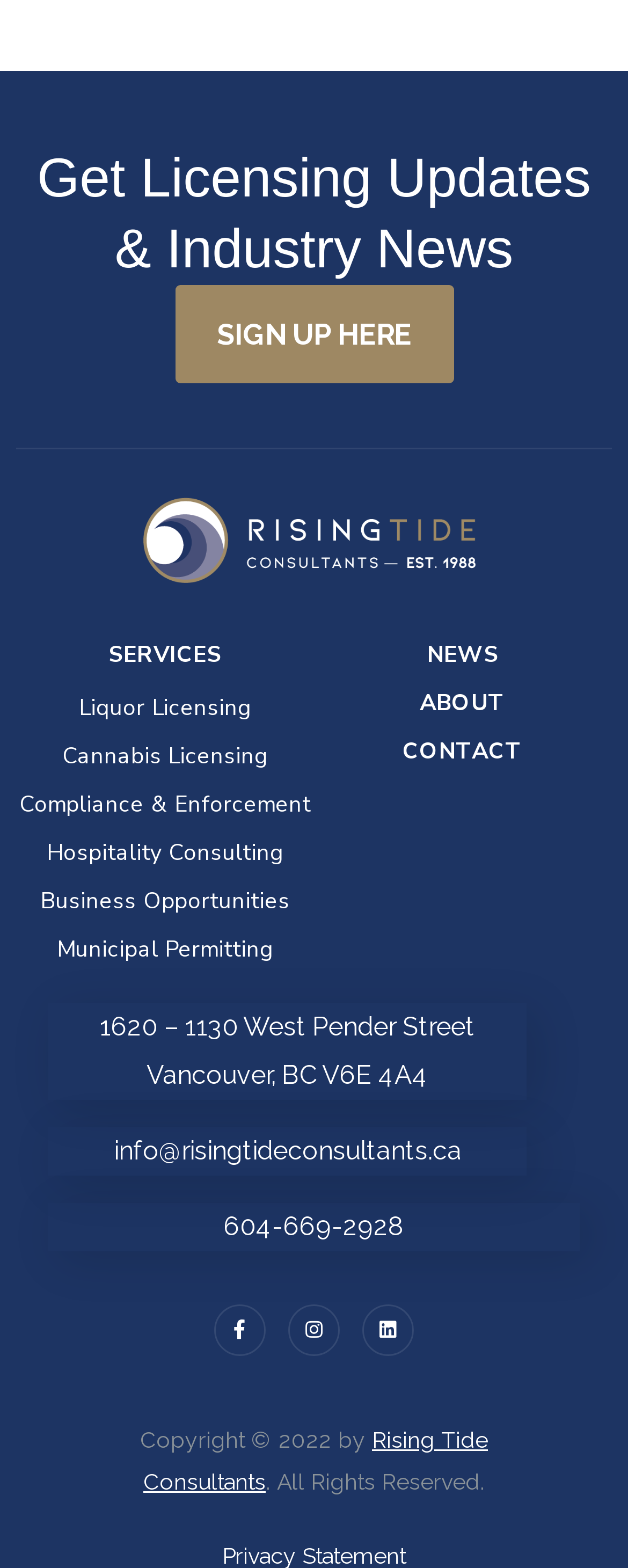How many services are listed?
Based on the visual information, provide a detailed and comprehensive answer.

There are seven services listed on the webpage, which are Liquor Licensing, Cannabis Licensing, Compliance & Enforcement, Hospitality Consulting, Business Opportunities, Municipal Permitting, and NEWS.